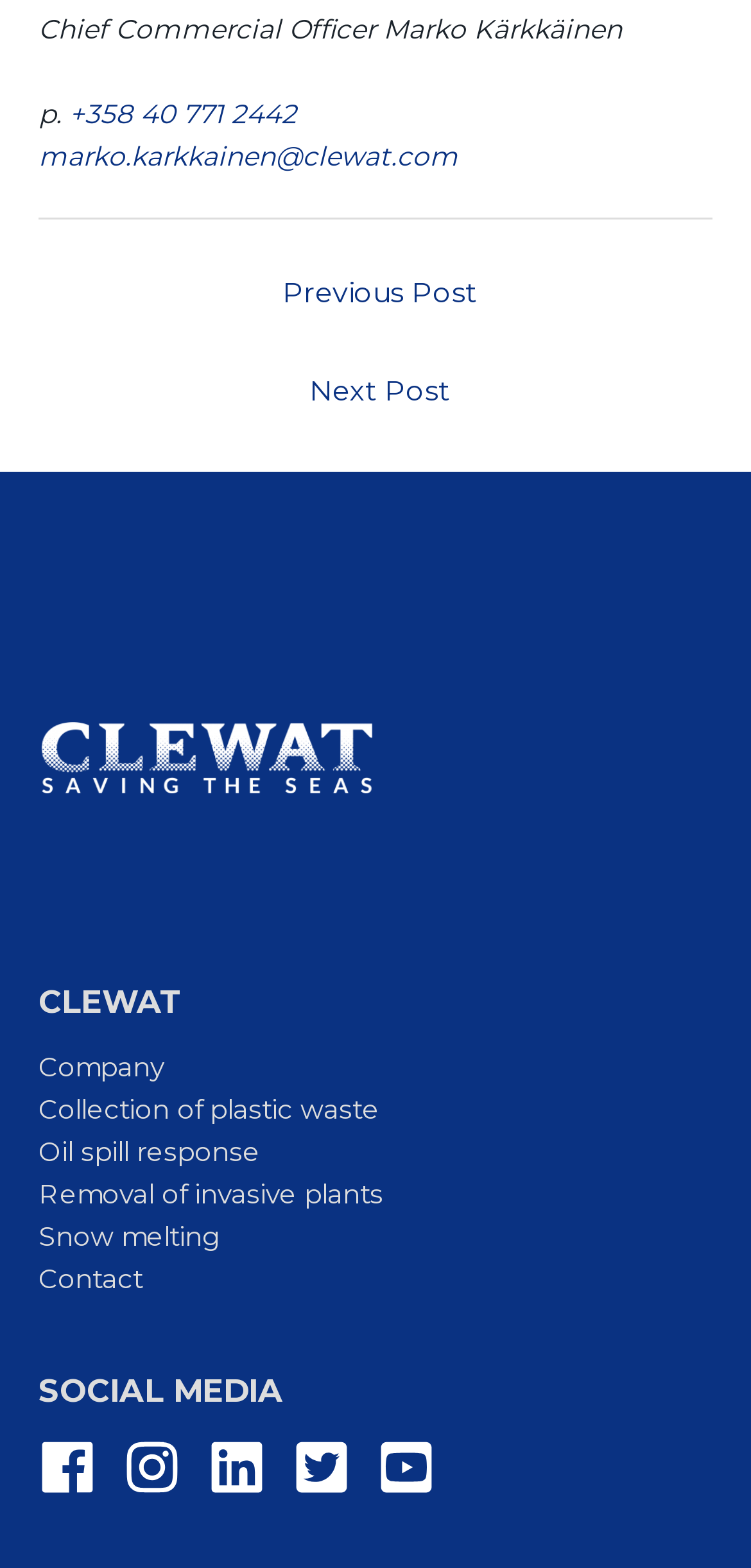Find and indicate the bounding box coordinates of the region you should select to follow the given instruction: "Follow Clewat on Facebook".

[0.051, 0.917, 0.154, 0.954]